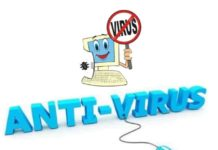What is the computer character holding?
Look at the image and respond with a one-word or short-phrase answer.

A sign